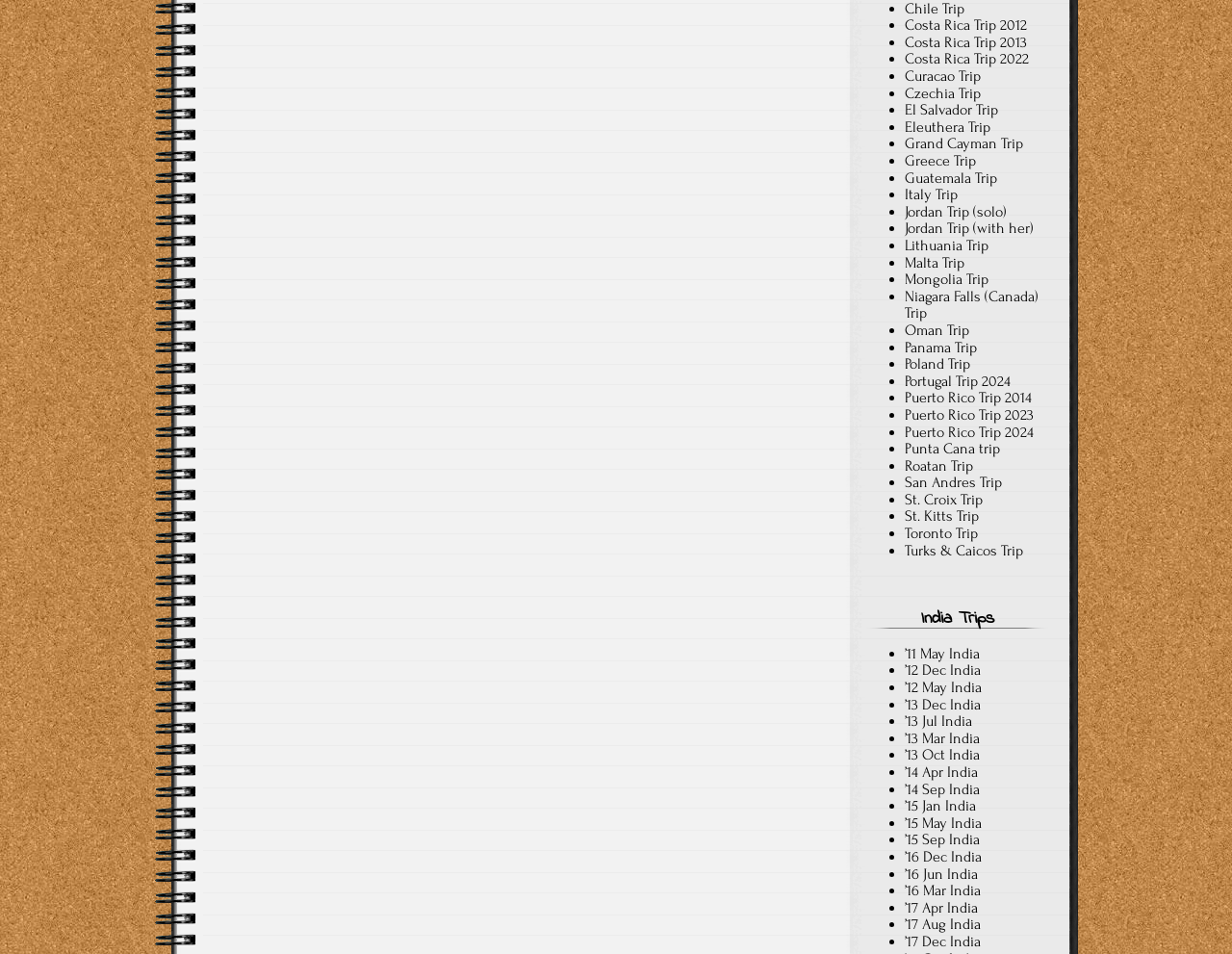Find the bounding box coordinates of the clickable element required to execute the following instruction: "Go to Virginia area codes". Provide the coordinates as four float numbers between 0 and 1, i.e., [left, top, right, bottom].

None